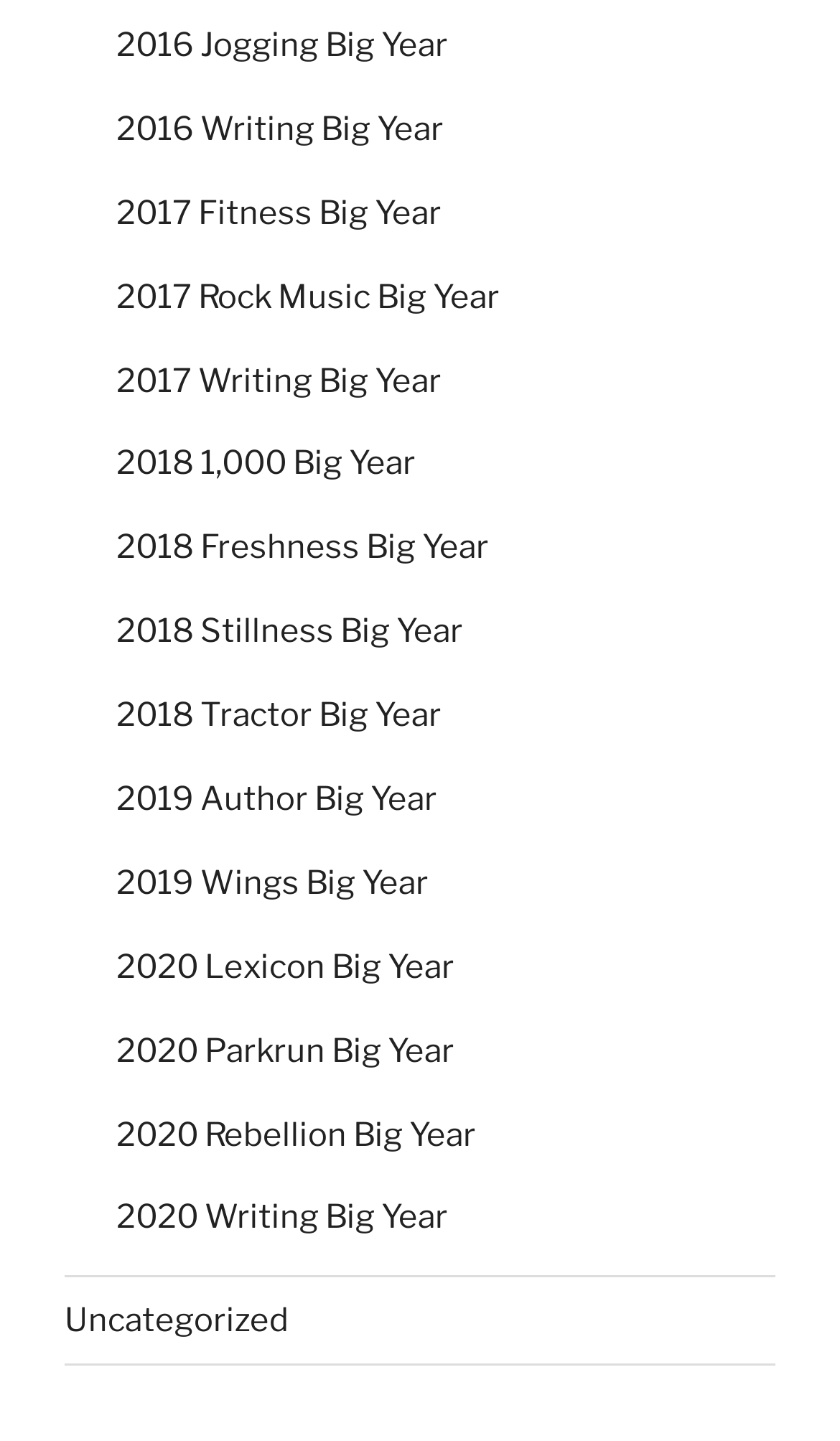Provide a brief response using a word or short phrase to this question:
How many links are on this webpage?

19